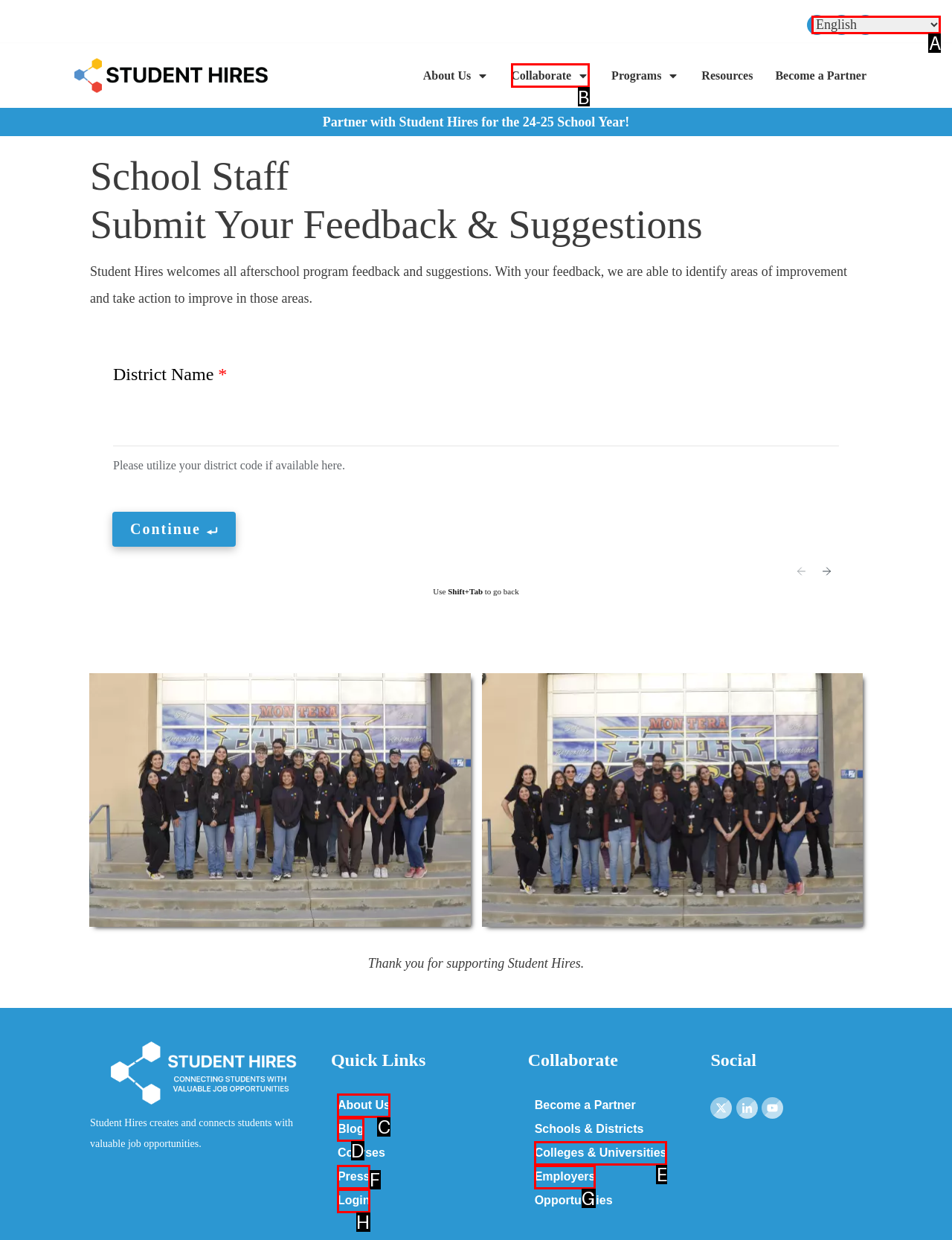Determine the appropriate lettered choice for the task: Select a language. Reply with the correct letter.

A